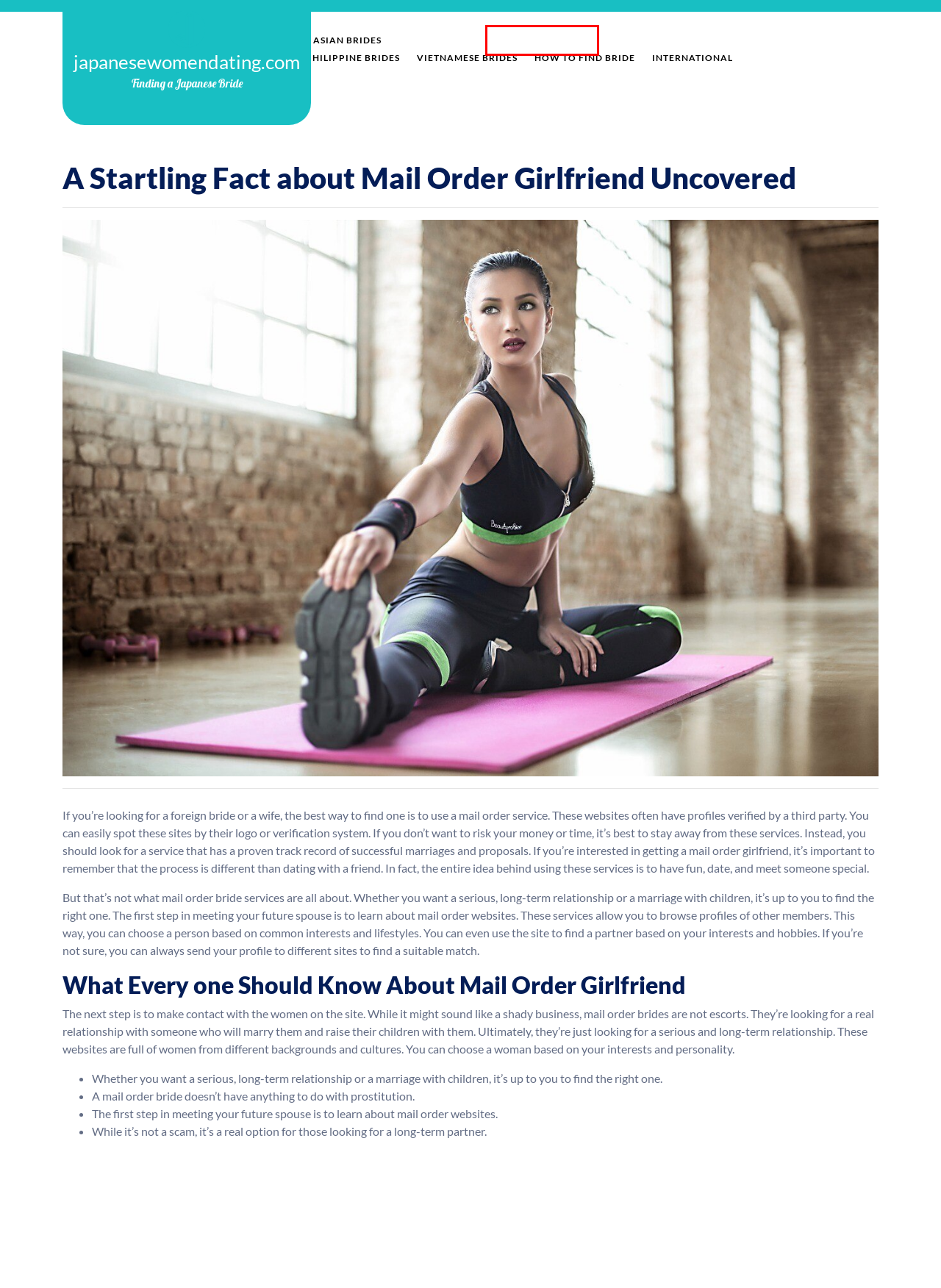You are presented with a screenshot of a webpage containing a red bounding box around a particular UI element. Select the best webpage description that matches the new webpage after clicking the element within the bounding box. Here are the candidates:
A. International Online Dating - japanesewomendating.com
B. Asian Brides Cost - Your Full Guide On Dating - japanesewomendating.com
C. Best Free Dating Site in Sri Lanka - japanesewomendating.com
D. Looking For Japanese Brides: Learn It Before Starting Your Search - japanesewomendating.com
E. Getting to Know Gorgeous Vietnamese Brides - japanesewomendating.com
F. The rising cost of a Chinese bride price - japanesewomendating.com
G. How to Find a Mail Order Bride Online - japanesewomendating.com
H. Philippine mail-order brides on the Internet - japanesewomendating.com

H